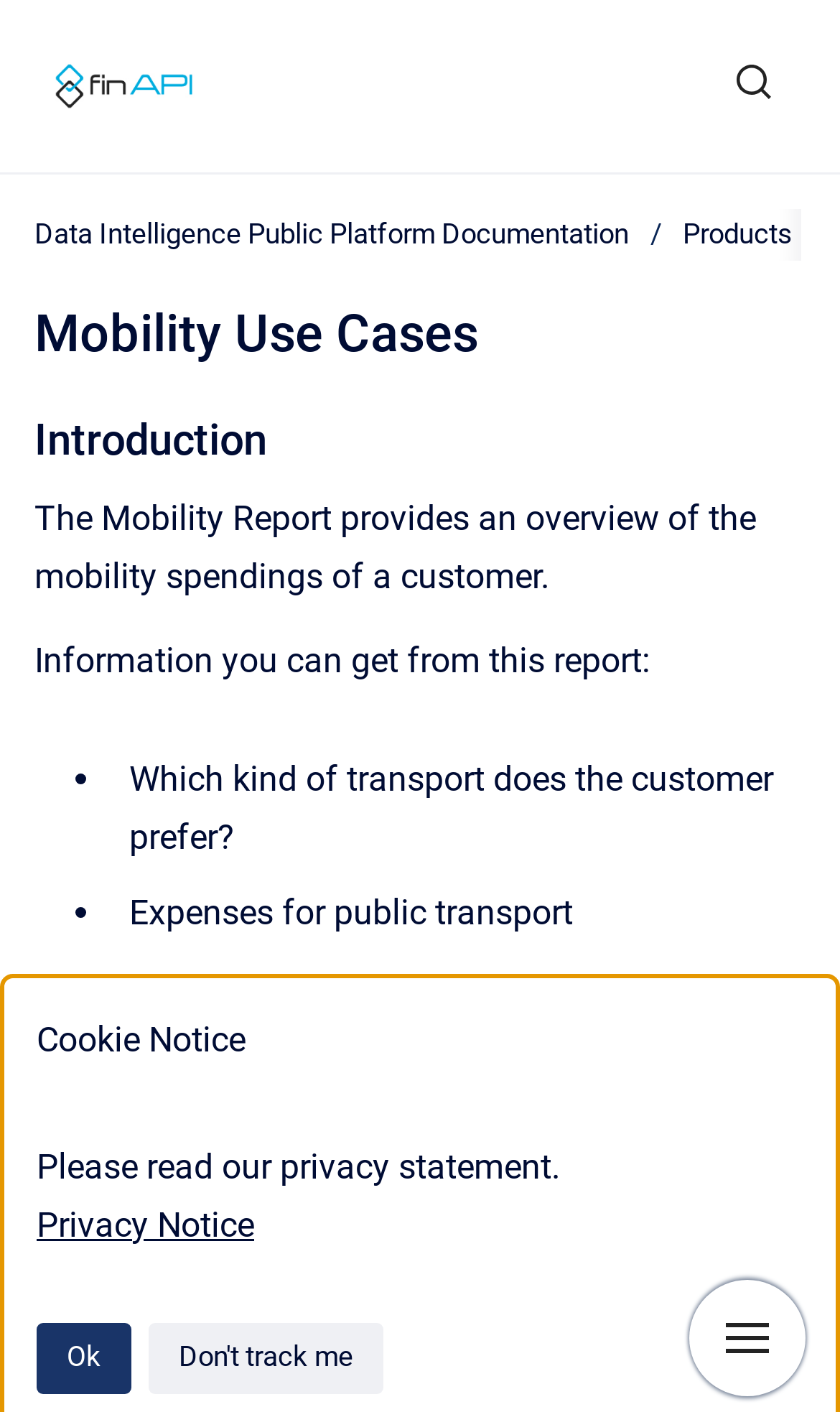Given the content of the image, can you provide a detailed answer to the question?
How can I navigate to the homepage?

The 'Go to homepage' link is located at the top of the webpage, and clicking on it will likely navigate the user to the homepage.